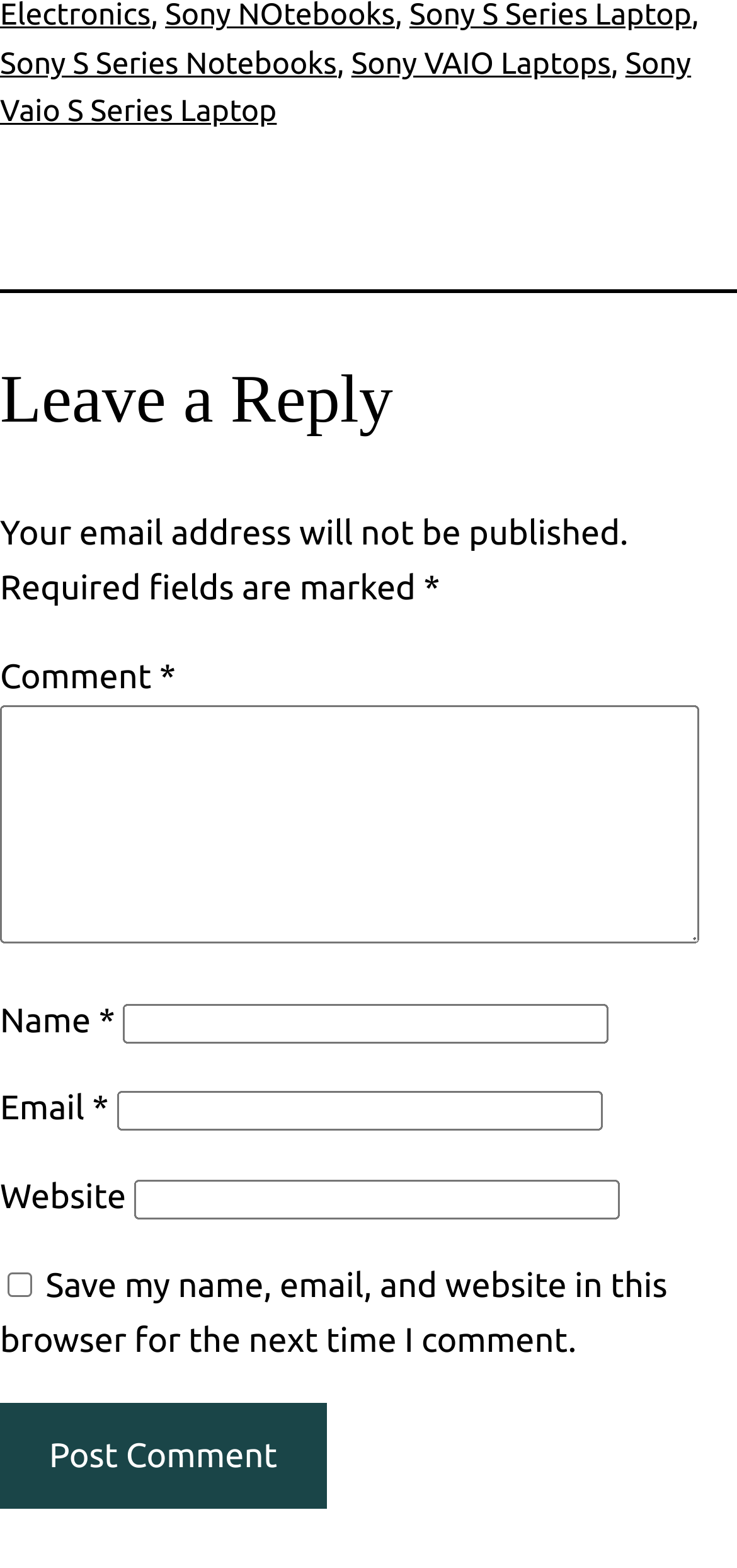Based on the element description, predict the bounding box coordinates (top-left x, top-left y, bottom-right x, bottom-right y) for the UI element in the screenshot: name="submit" value="Post Comment"

[0.0, 0.894, 0.443, 0.963]